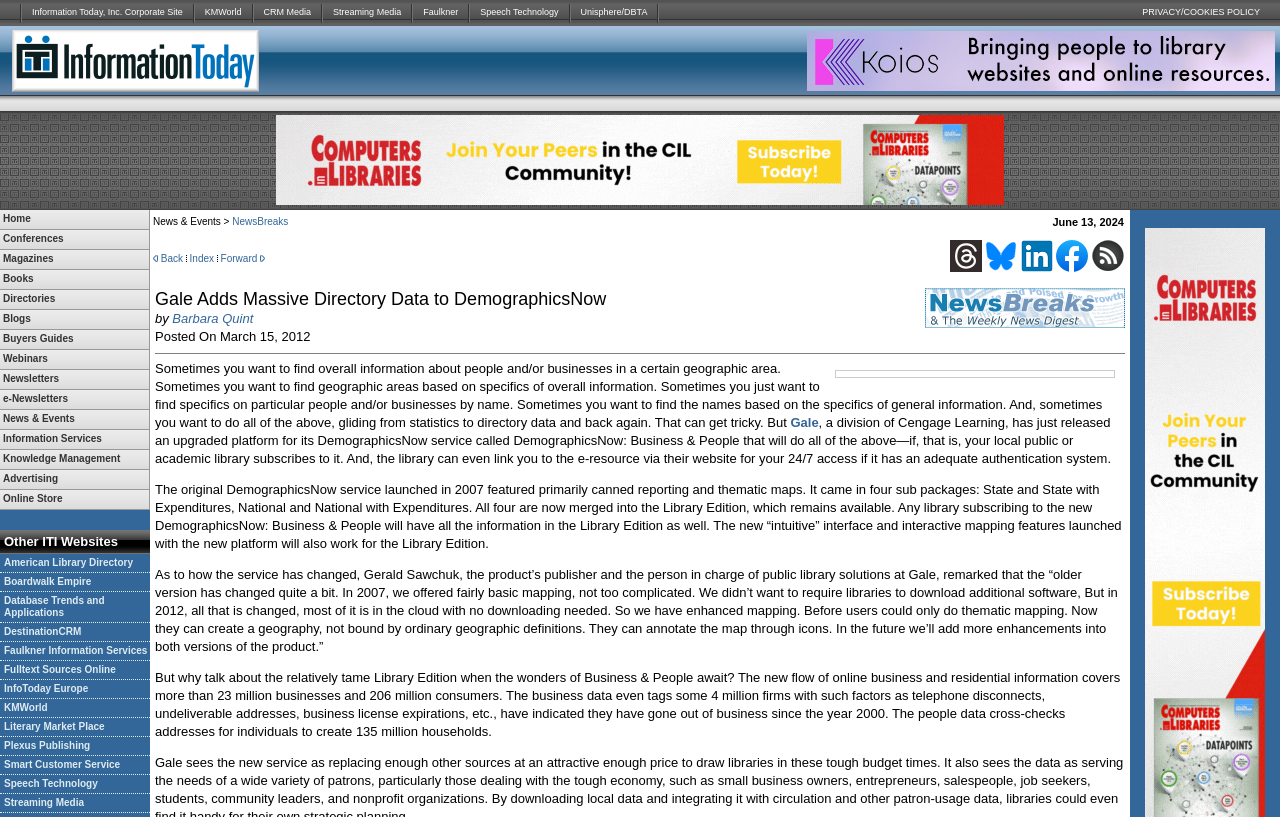Locate the bounding box coordinates of the clickable part needed for the task: "Click PRIVACY/COOKIES POLICY".

[0.821, 0.0, 1.0, 0.032]